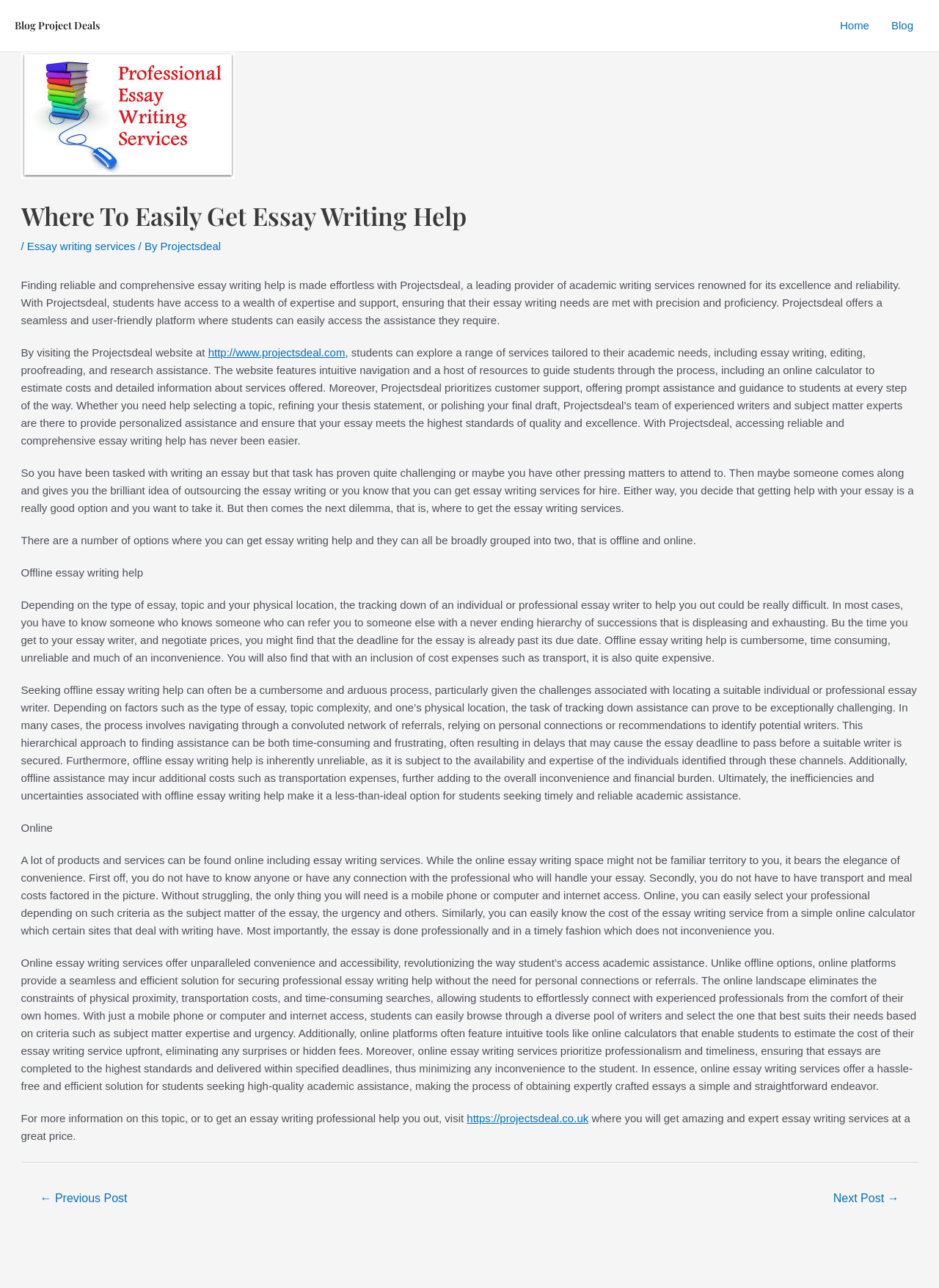What can students do on the Projectsdeal website?
Use the information from the image to give a detailed answer to the question.

The webpage mentions that on the Projectsdeal website, students can explore a range of services tailored to their academic needs, including essay writing, editing, proofreading, and research assistance, and also use an online calculator to estimate the cost of their essay writing service.